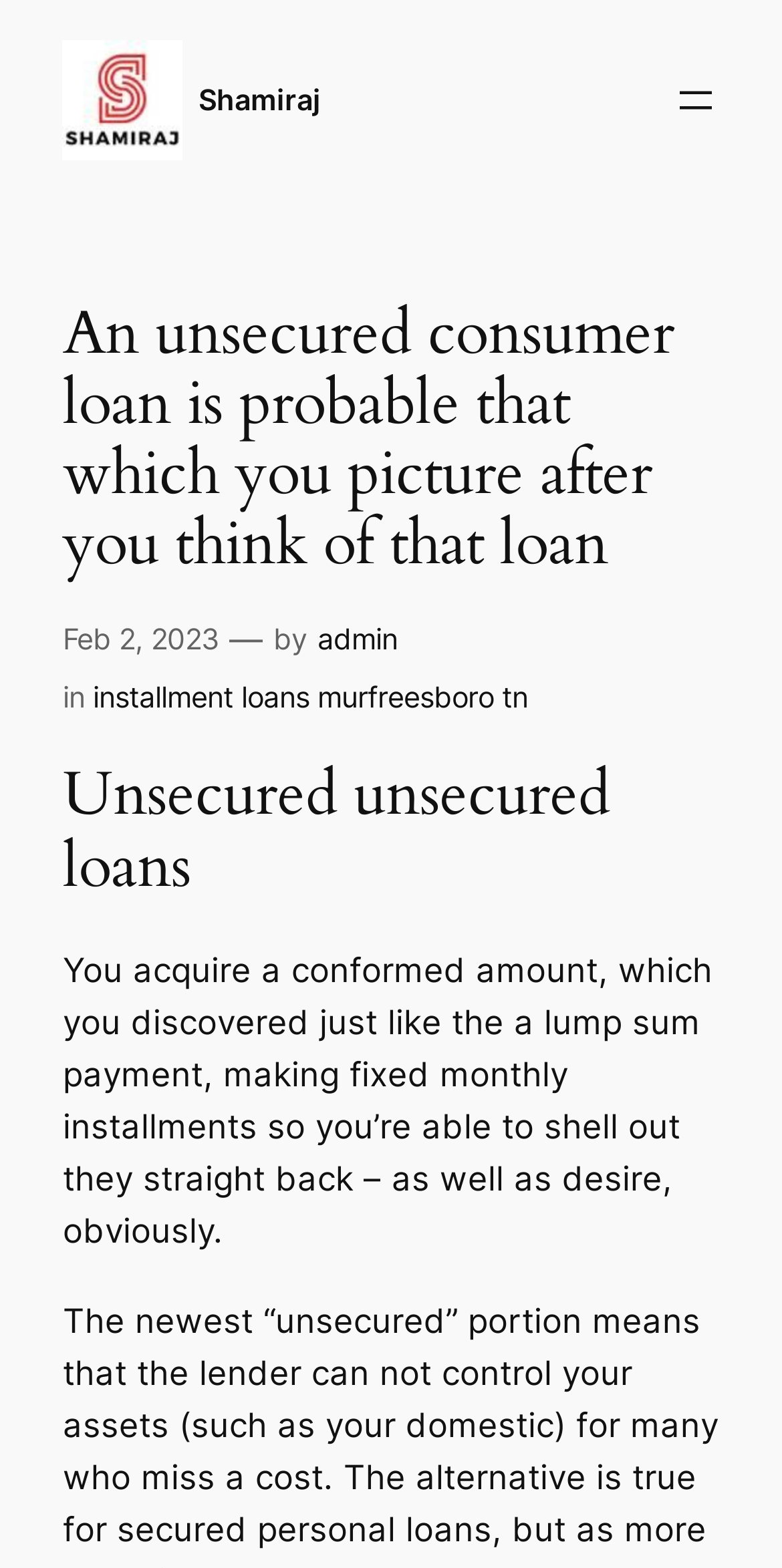What is the date of the article?
Can you offer a detailed and complete answer to this question?

I found the date of the article by looking at the time element which contains a link 'Feb 2, 2023'.